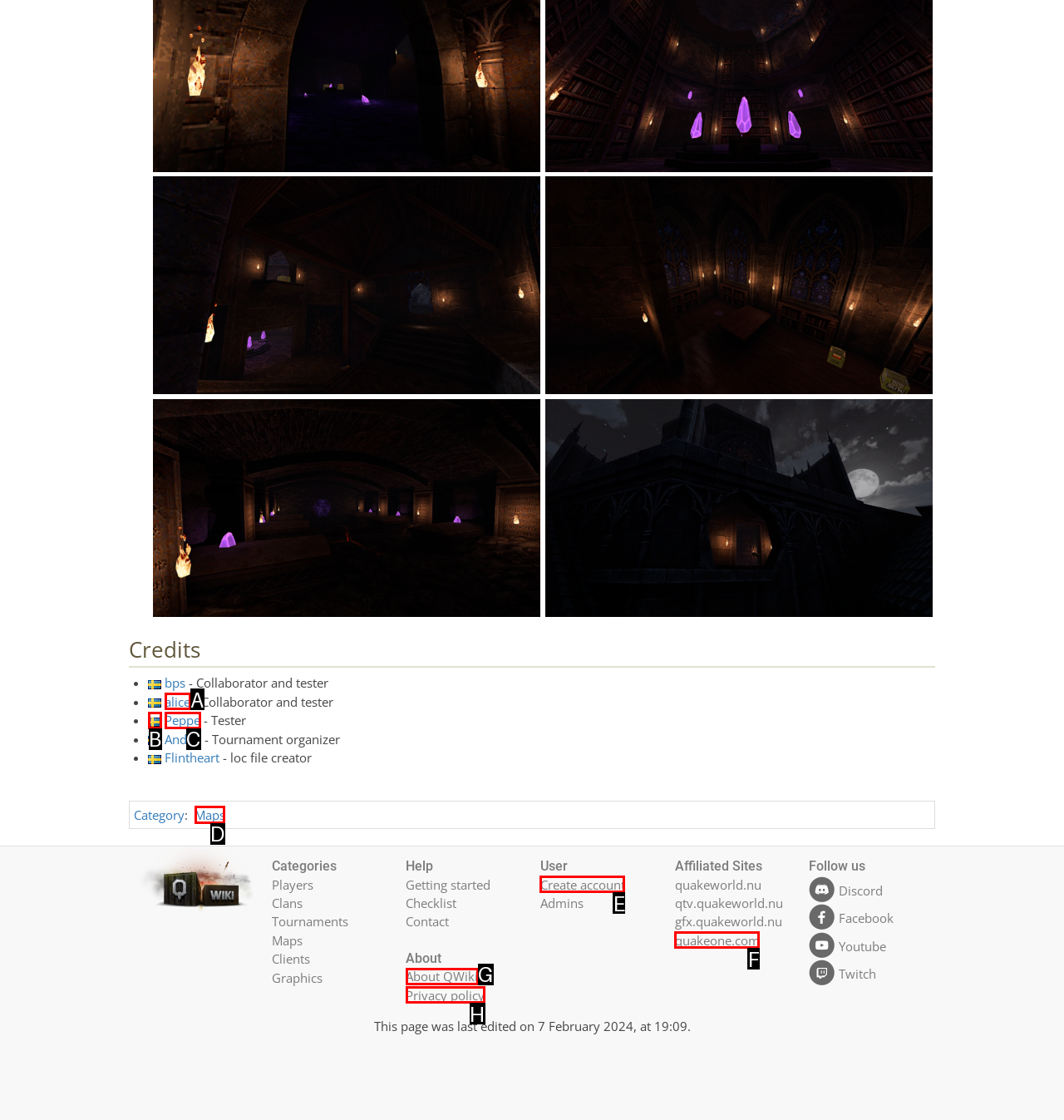Please identify the correct UI element to click for the task: Read the 'Canada’s New Federal Government' post Respond with the letter of the appropriate option.

None